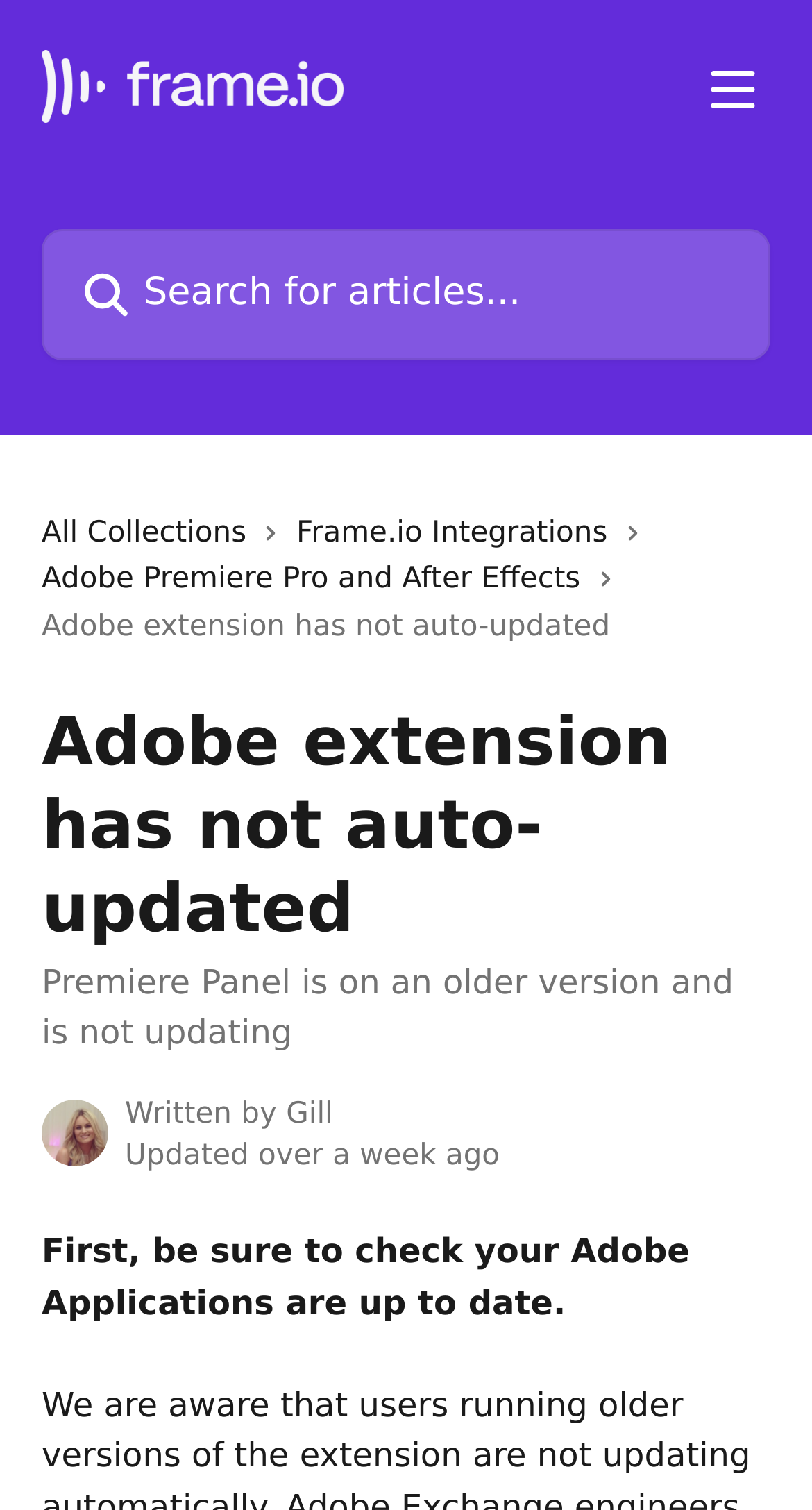Locate the bounding box coordinates of the UI element described by: "name="q" placeholder="Search for articles..."". Provide the coordinates as four float numbers between 0 and 1, formatted as [left, top, right, bottom].

[0.051, 0.152, 0.949, 0.238]